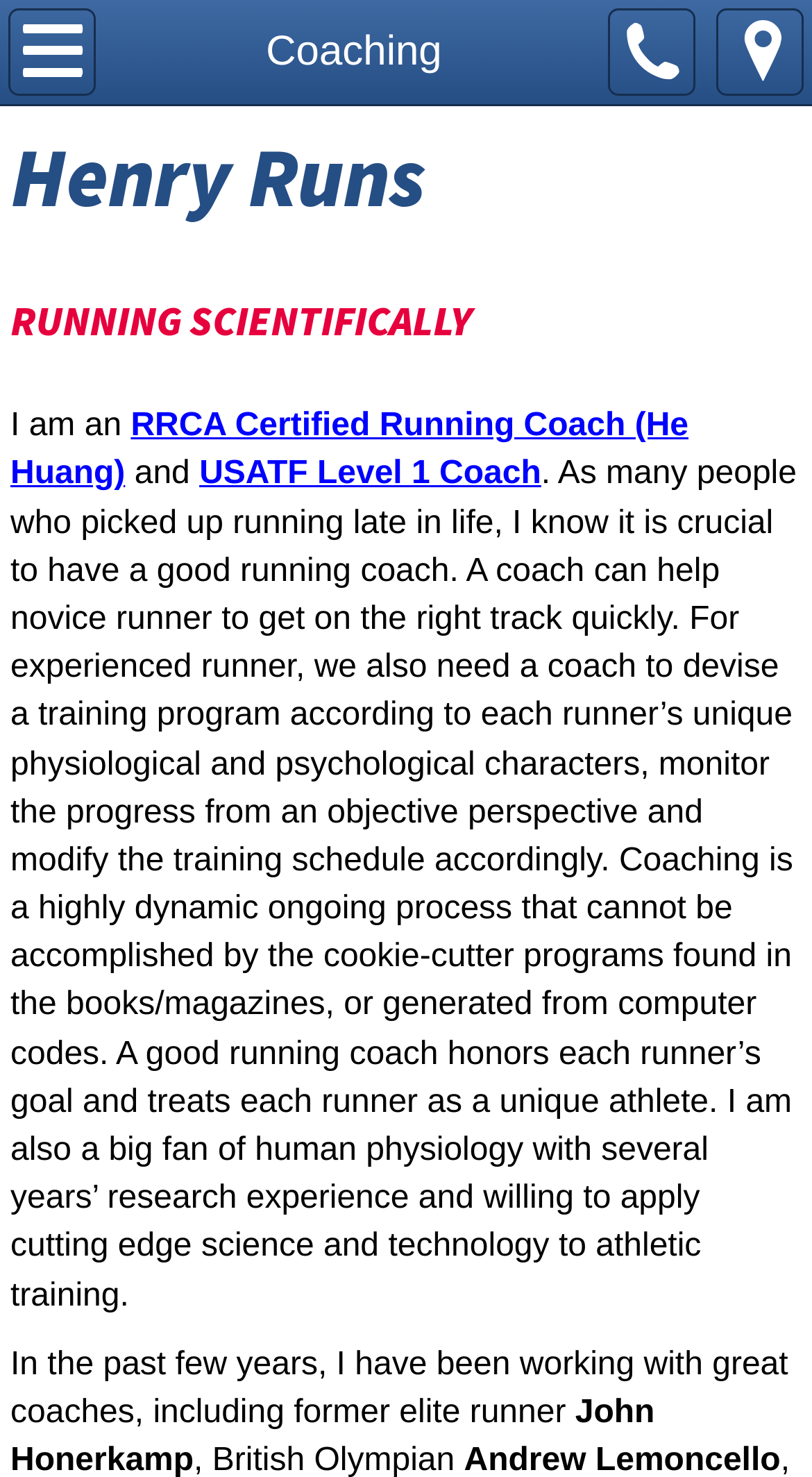What is the coach's approach to training?
Refer to the screenshot and answer in one word or phrase.

Dynamic and personalized